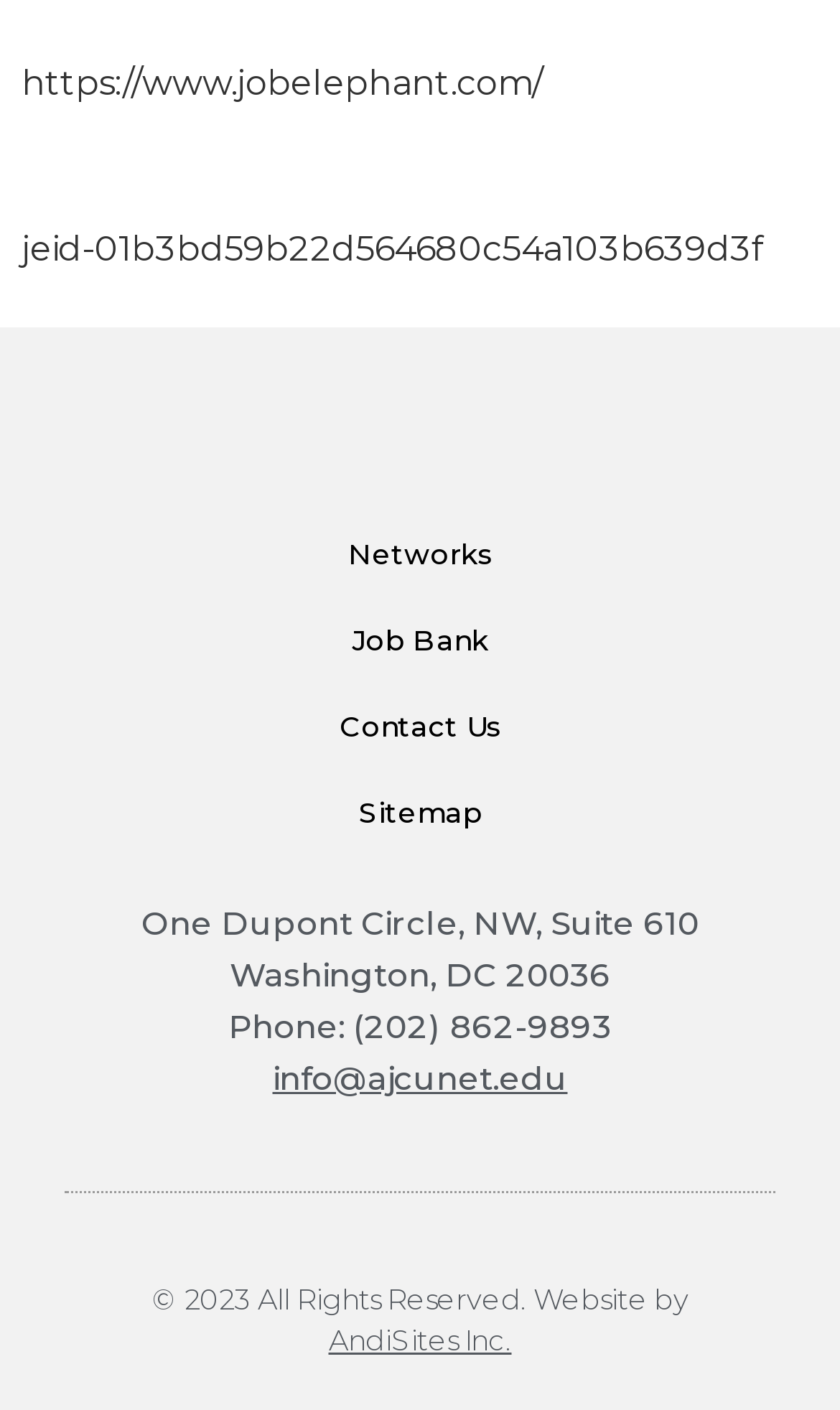Identify the bounding box coordinates for the UI element described by the following text: "Sitemap". Provide the coordinates as four float numbers between 0 and 1, in the format [left, top, right, bottom].

[0.103, 0.545, 0.897, 0.606]